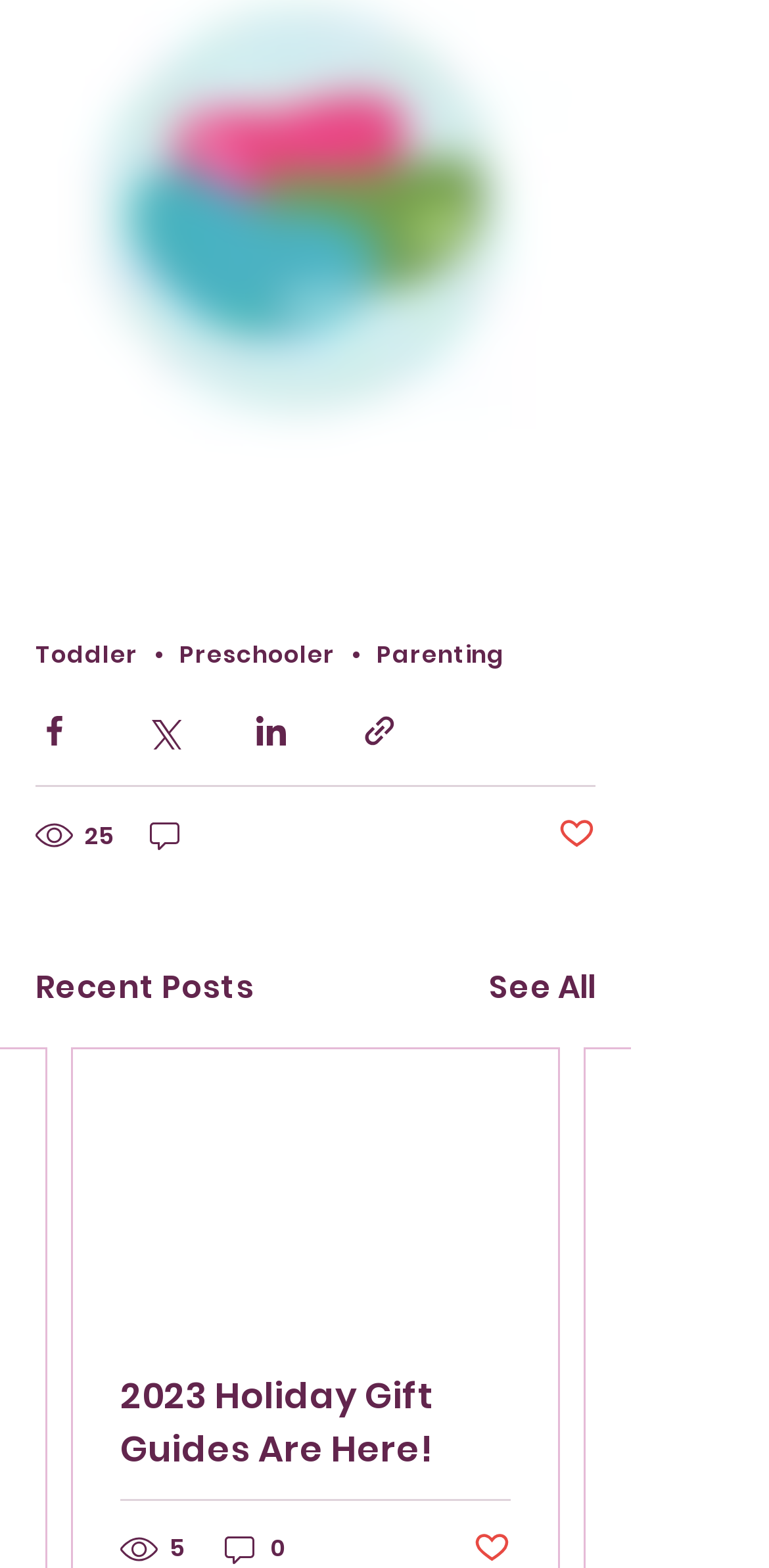Identify the bounding box for the UI element described as: "aria-label="Share via LinkedIn"". Ensure the coordinates are four float numbers between 0 and 1, formatted as [left, top, right, bottom].

[0.328, 0.454, 0.377, 0.478]